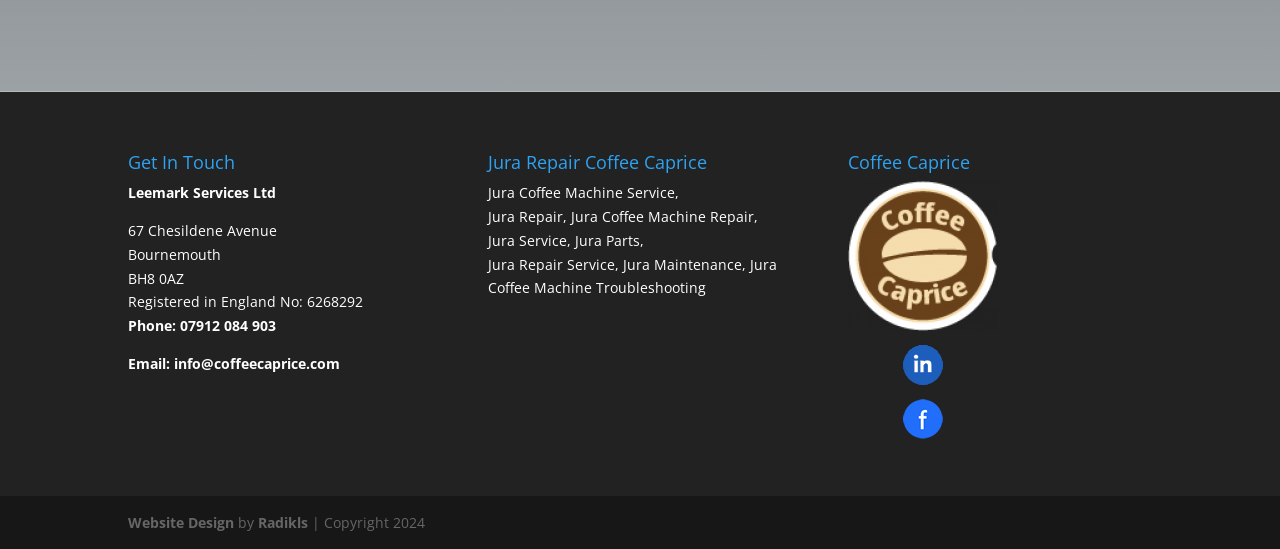What is the name of the service provided?
Carefully analyze the image and provide a thorough answer to the question.

The name of the service provided can be found in the middle section of the webpage, where the heading 'Jura Repair Coffee Caprice' is located. This heading has a bounding box coordinate of [0.381, 0.279, 0.619, 0.33].